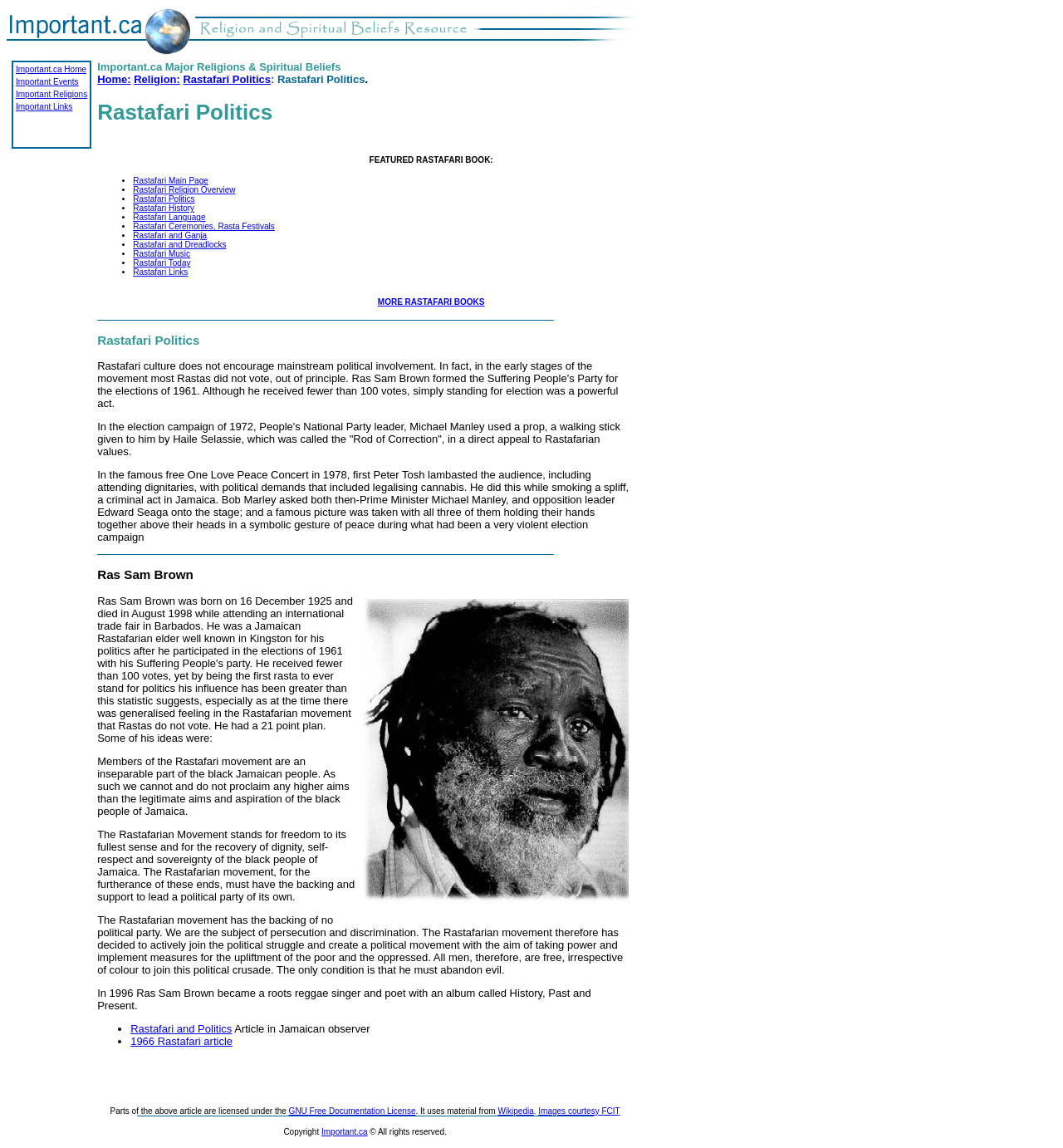What is the name of the album released by Ras Sam Brown in 1996?
Based on the screenshot, provide a one-word or short-phrase response.

History, Past and Present